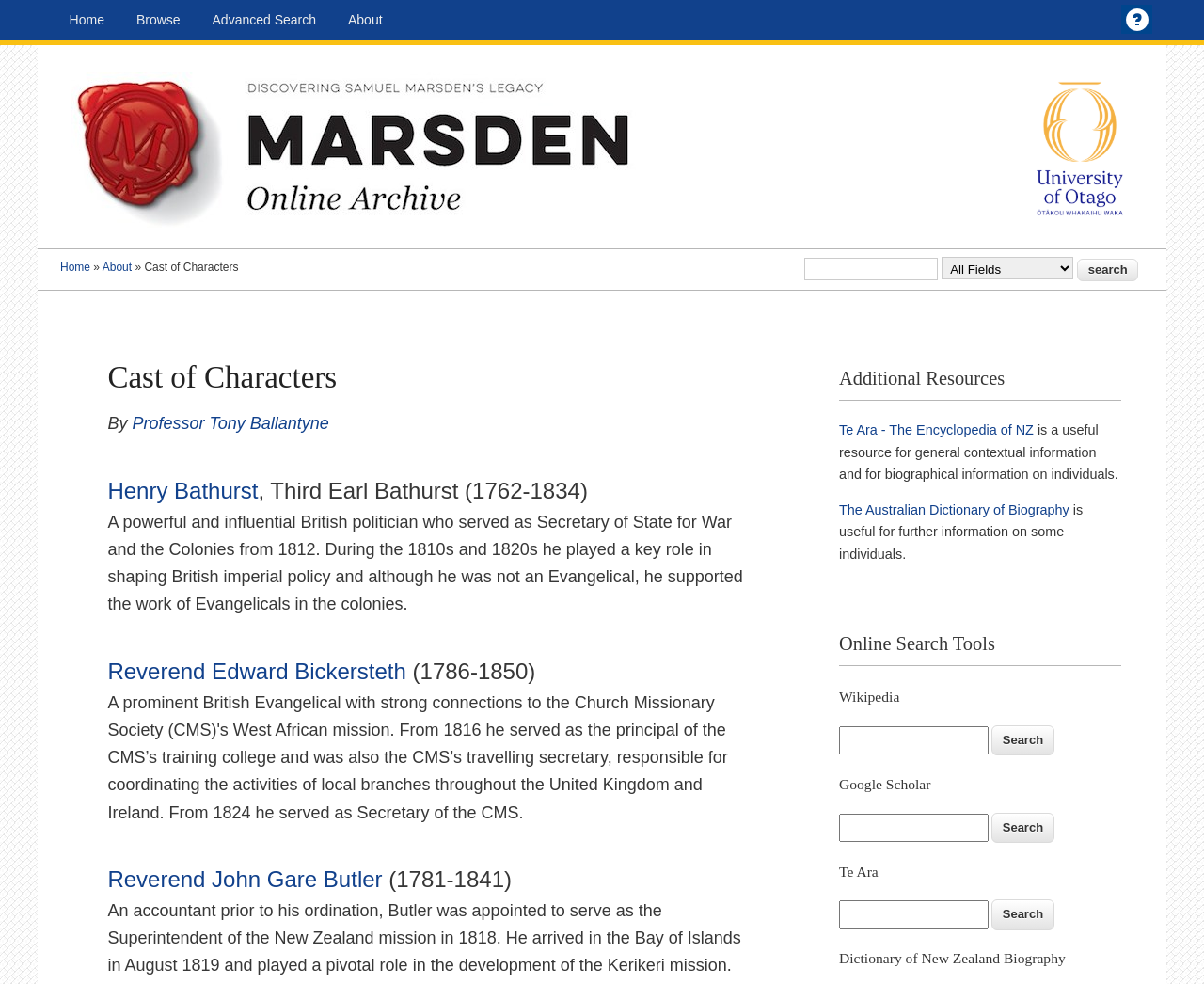Identify the bounding box for the UI element specified in this description: "Henry Bathurst". The coordinates must be four float numbers between 0 and 1, formatted as [left, top, right, bottom].

[0.089, 0.485, 0.214, 0.511]